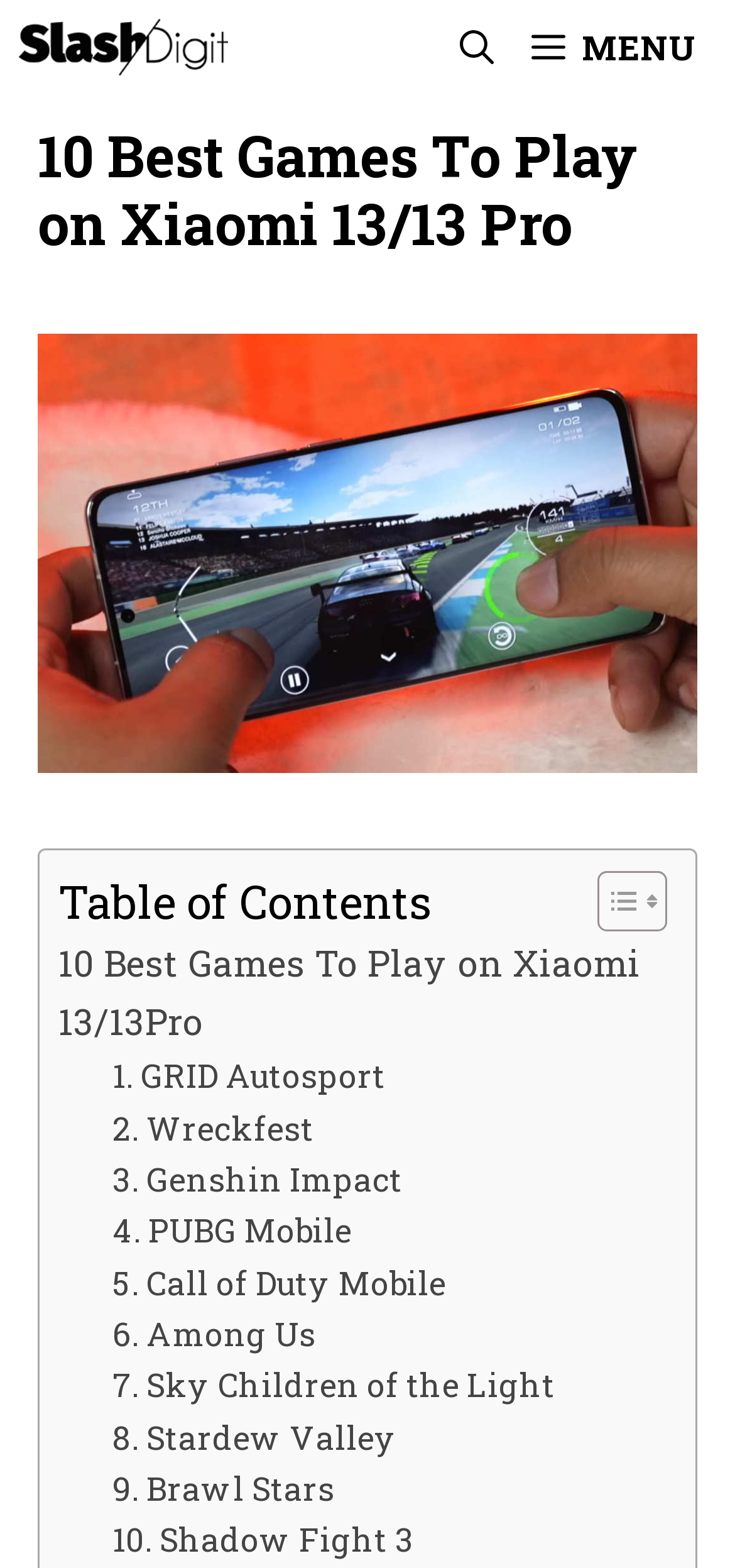Answer this question in one word or a short phrase: Is there a search bar on this webpage?

Yes